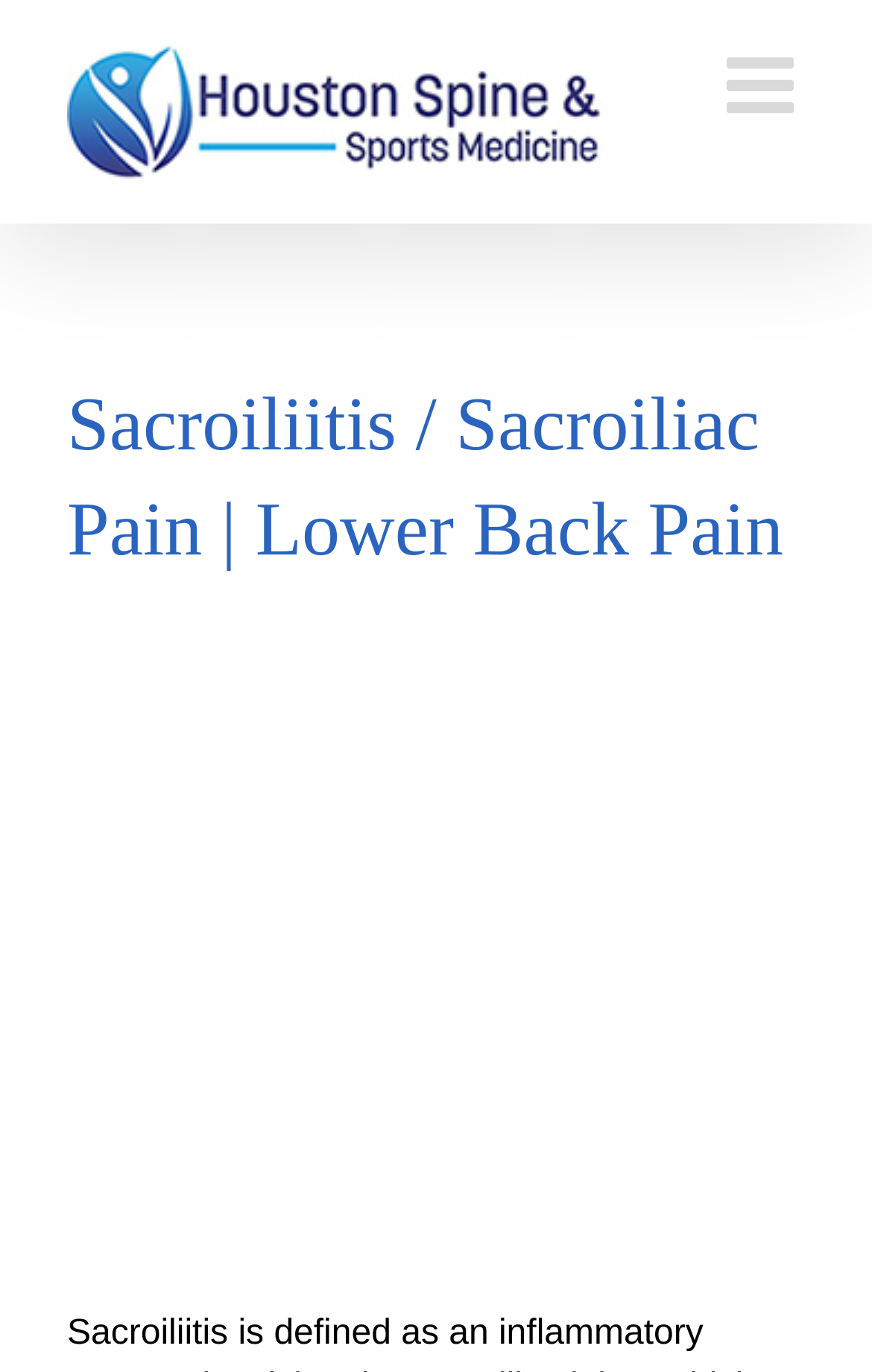Find the bounding box of the UI element described as follows: "aria-label="Toggle mobile menu"".

[0.833, 0.033, 0.923, 0.09]